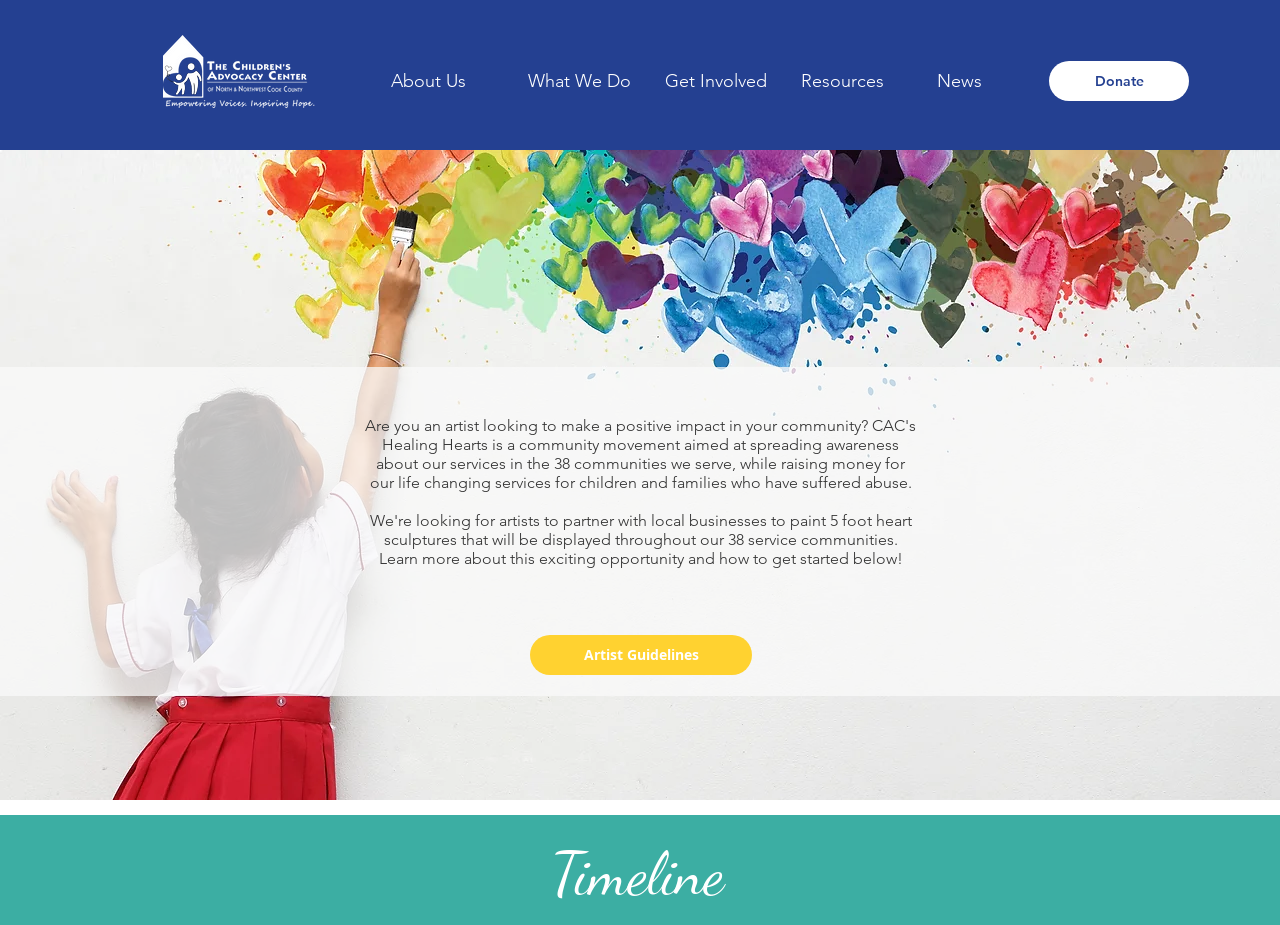What is the theme of the background image?
Answer the question based on the image using a single word or a brief phrase.

Hearts